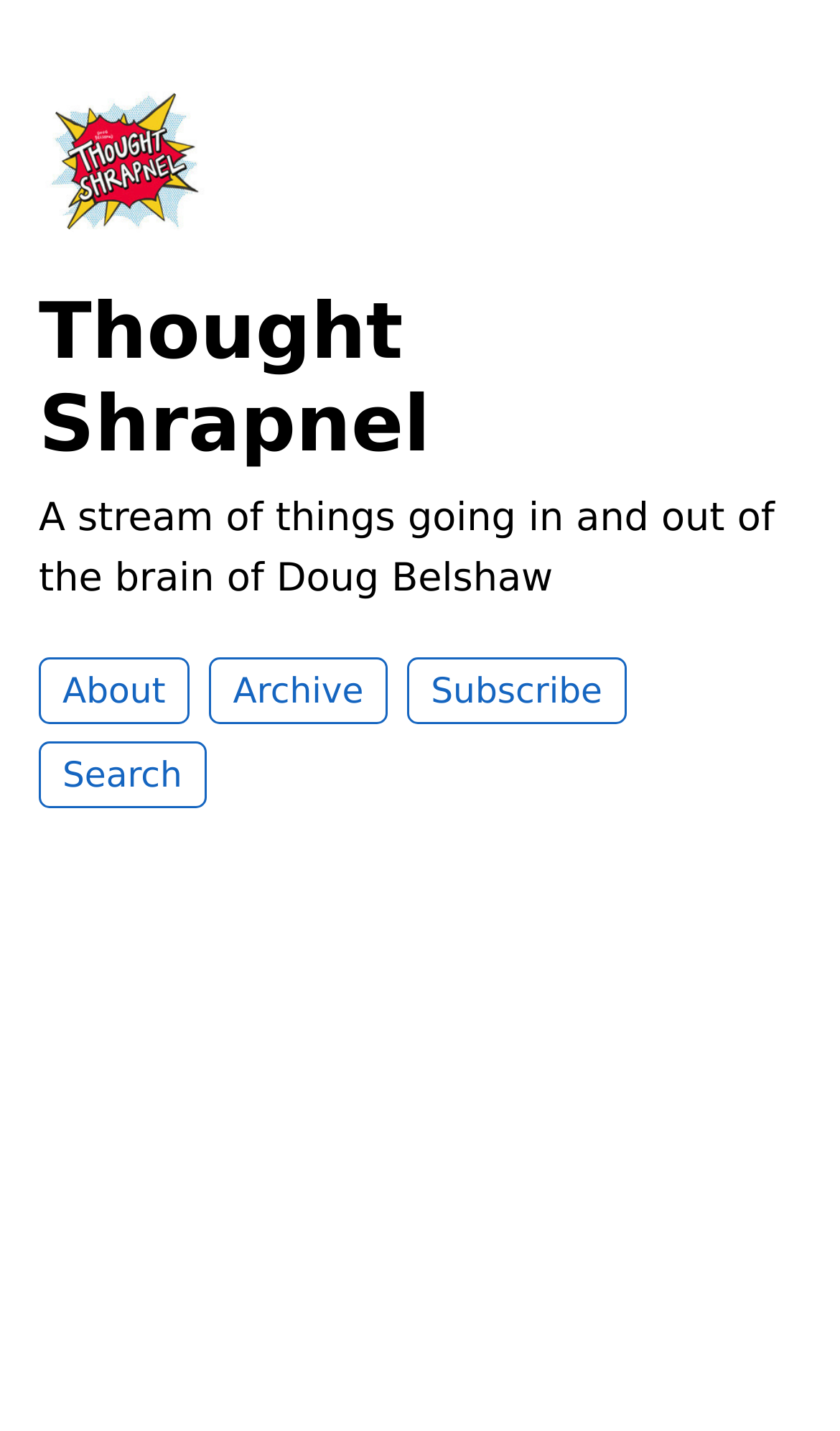Use the details in the image to answer the question thoroughly: 
Who is the author of Thought Shrapnel?

The author's name is mentioned in the tagline 'A stream of things going in and out of the brain of Doug Belshaw', which suggests that Doug Belshaw is the author of Thought Shrapnel.